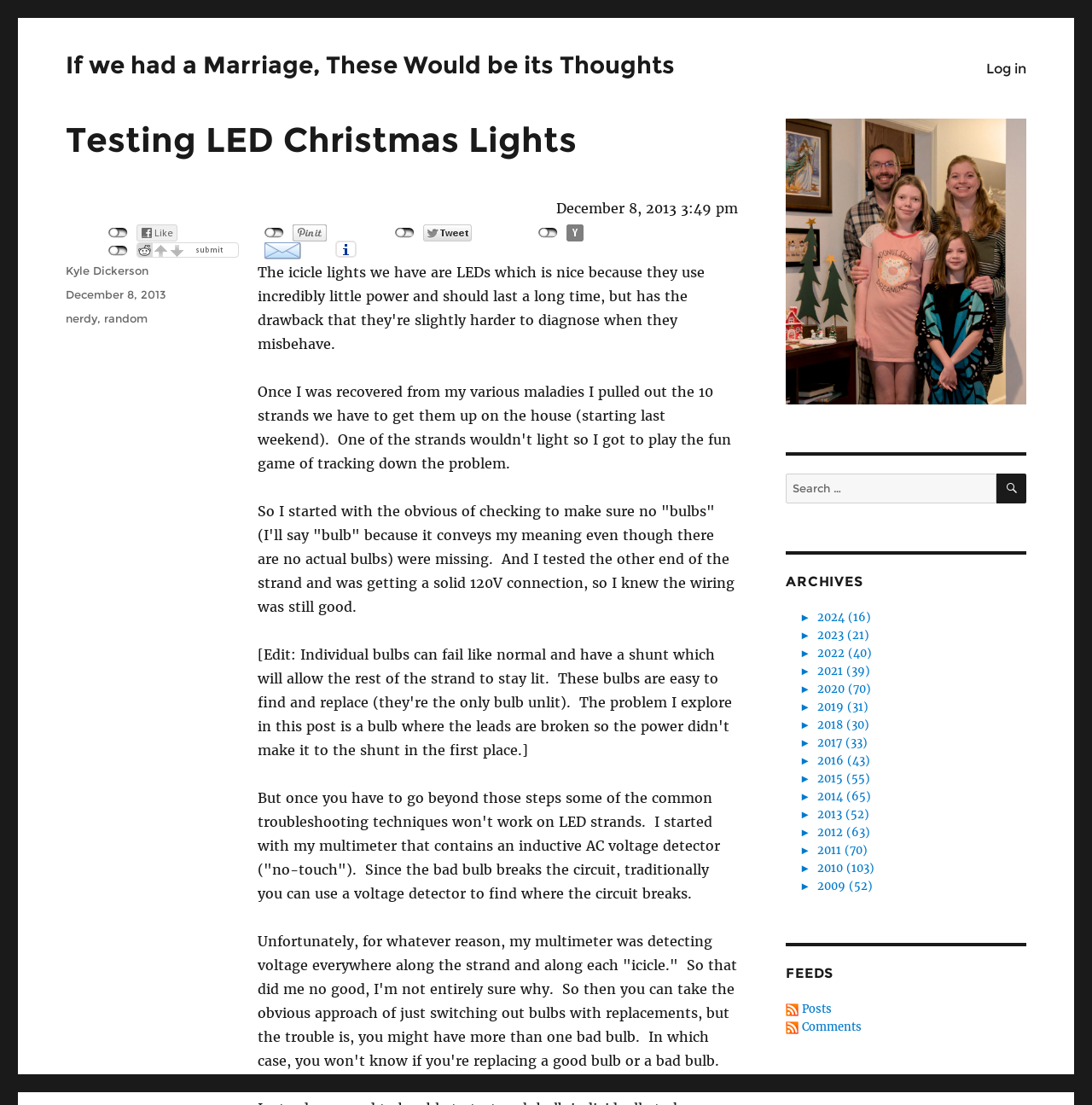Bounding box coordinates are specified in the format (top-left x, top-left y, bottom-right x, bottom-right y). All values are floating point numbers bounded between 0 and 1. Please provide the bounding box coordinate of the region this sentence describes: Search

[0.912, 0.429, 0.94, 0.456]